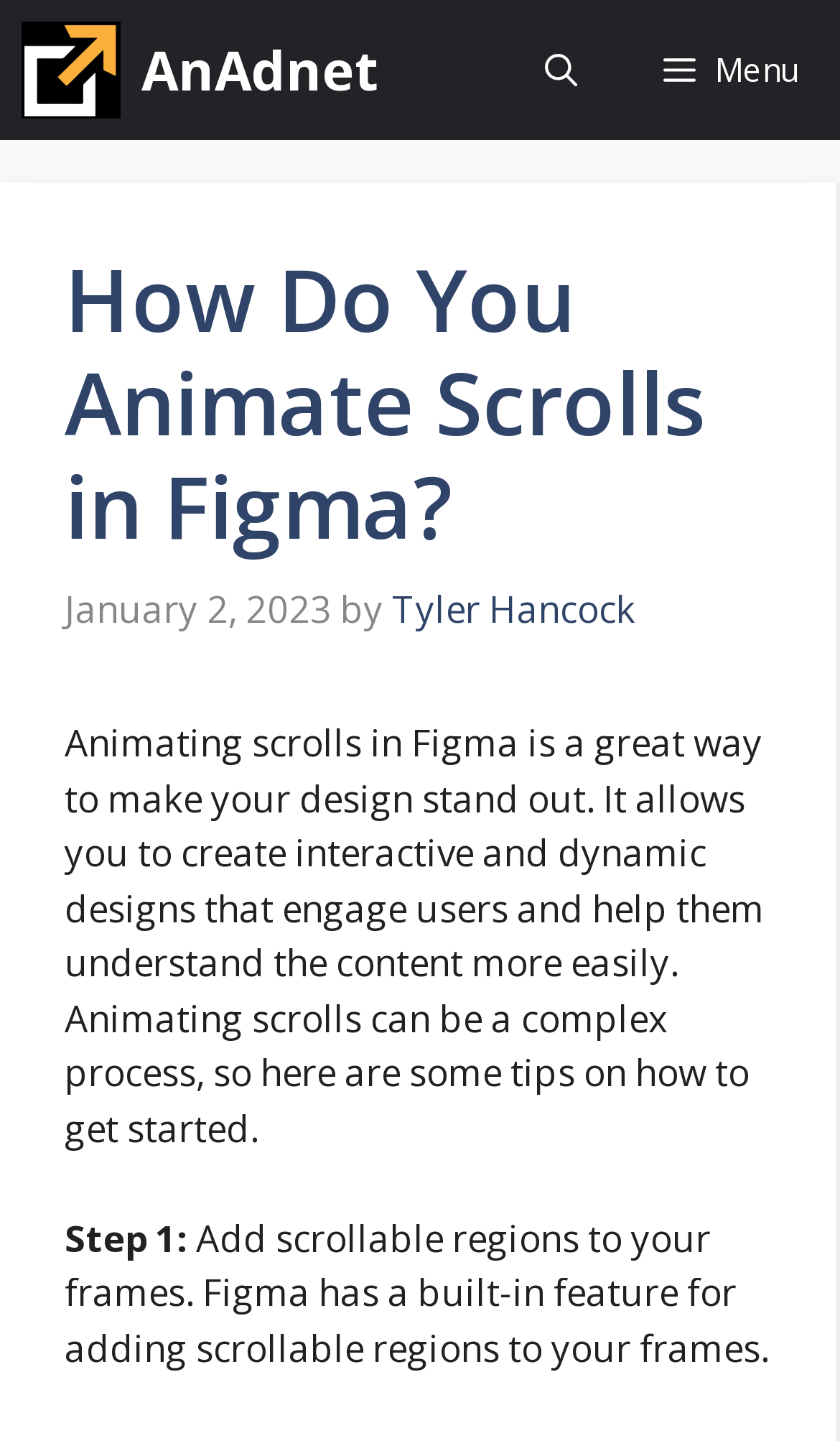For the following element description, predict the bounding box coordinates in the format (top-left x, top-left y, bottom-right x, bottom-right y). All values should be floating point numbers between 0 and 1. Description: aria-label="Open Search Bar"

[0.597, 0.0, 0.738, 0.097]